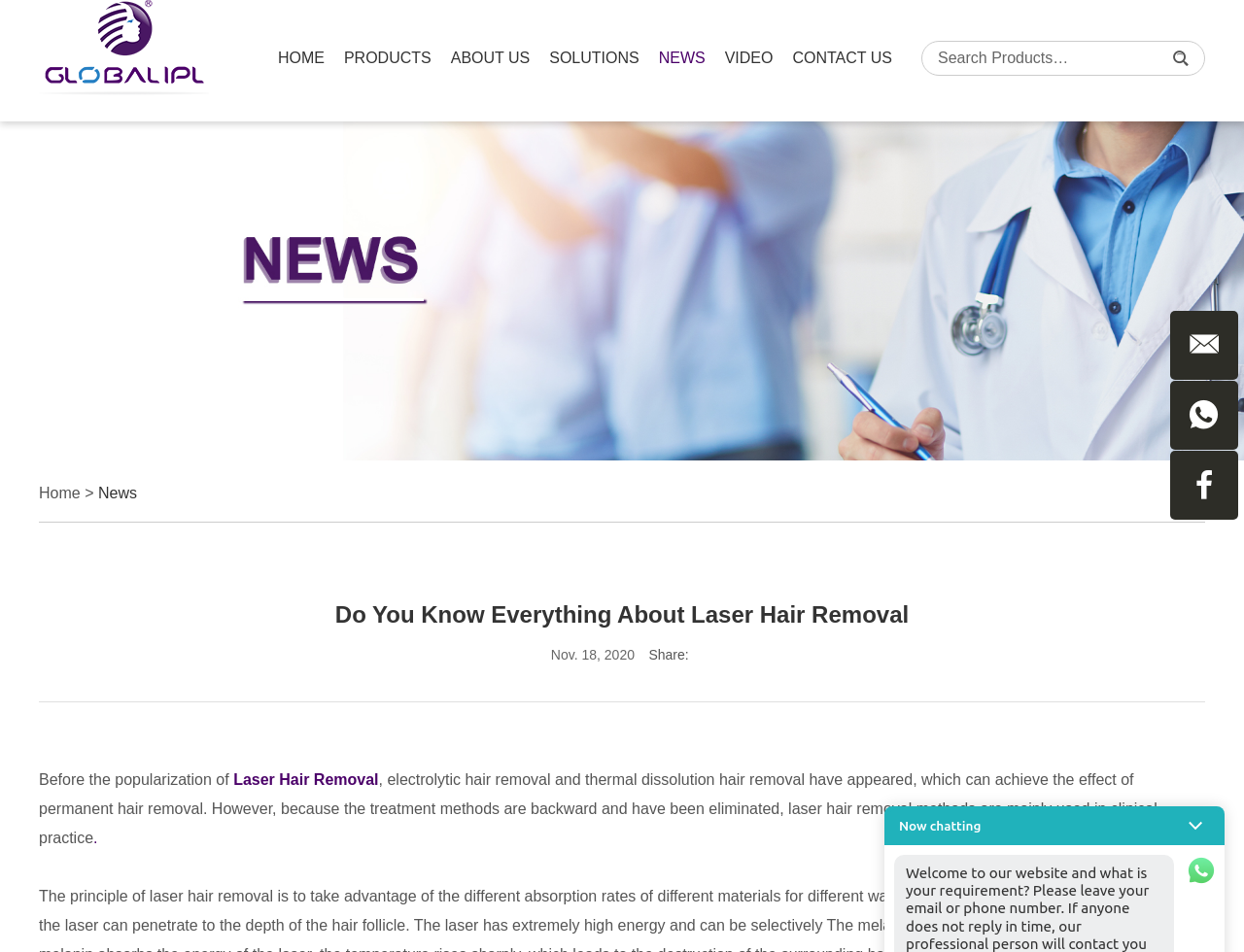Produce a meticulous description of the webpage.

The webpage is about laser hair removal, with a heading that reads "Do You Know Everything About Laser Hair Removal" at the top center of the page. Below the heading, there is a large image that spans the entire width of the page, likely a news-related image.

At the top left corner, there is a link to "Beijing Global Ipl Development Co., Ltd." accompanied by a small image. Next to it, there is a navigation menu with links to "HOME", "PRODUCTS", "ABOUT US", "SOLUTIONS", "NEWS", "VIDEO", and "CONTACT US". On the right side of the navigation menu, there is a search box with a placeholder text "Search Products…" and a search button.

Below the navigation menu, there is a section with a link to "Home" and another link to "News", separated by a static text ">". Further down, there is a heading that reads "Do You Know Everything About Laser Hair Removal" again, followed by a static text "Nov. 18, 2020" and a "Share:" button.

The main content of the page starts with a static text "Before the popularization of" followed by a link to "Laser Hair Removal". The text continues to explain the history of hair removal methods, including electrolytic hair removal and thermal dissolution hair removal, and how they have been replaced by laser hair removal methods.

At the bottom right corner of the page, there are several social media links, including Facebook, Twitter, and WeChat, represented by their respective icons. There is also a chat button that allows users to chat with the company, which can be minimized or expanded.